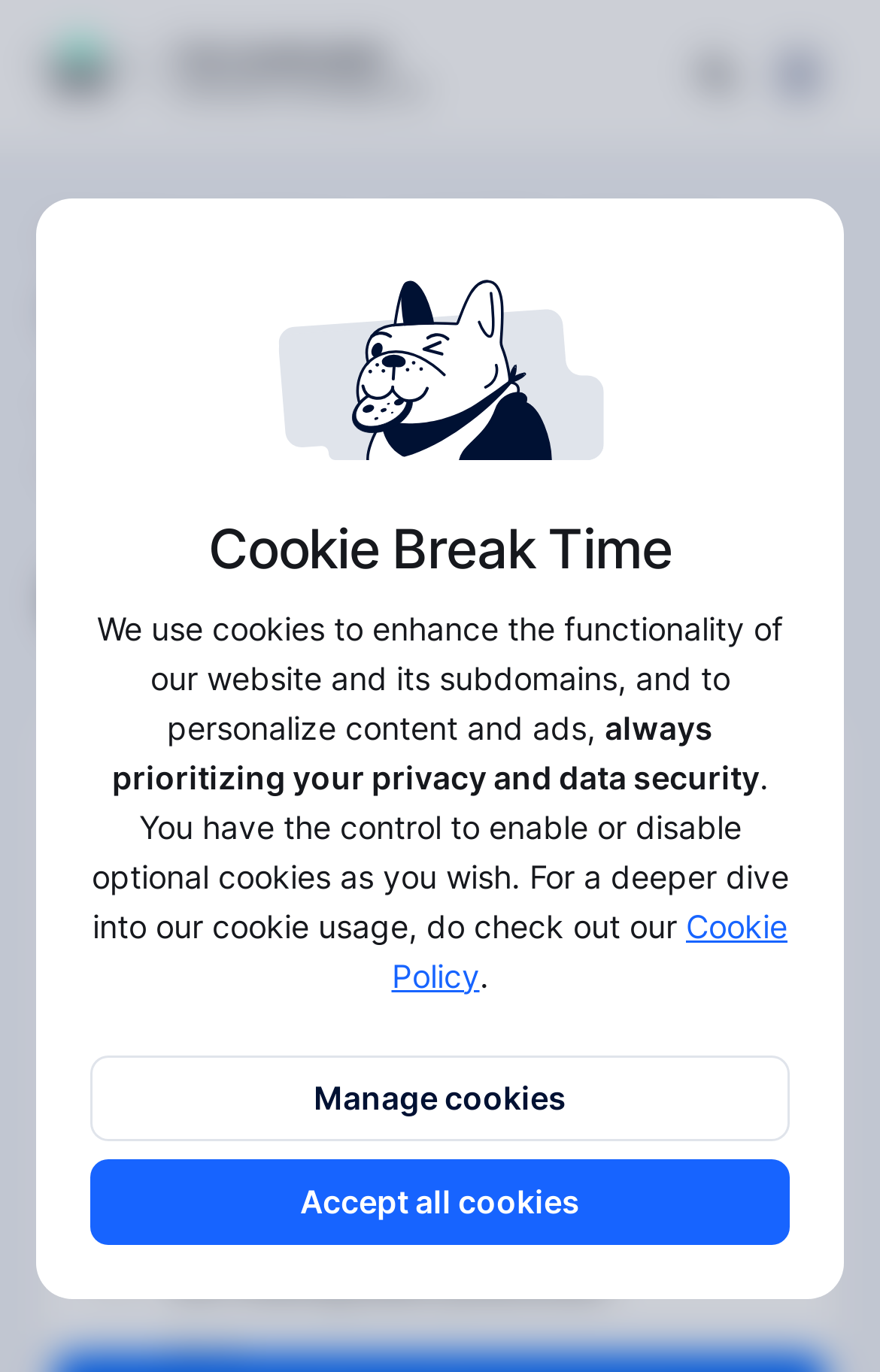What is the date of publication of the article?
Answer the question using a single word or phrase, according to the image.

Jan 17, 2024